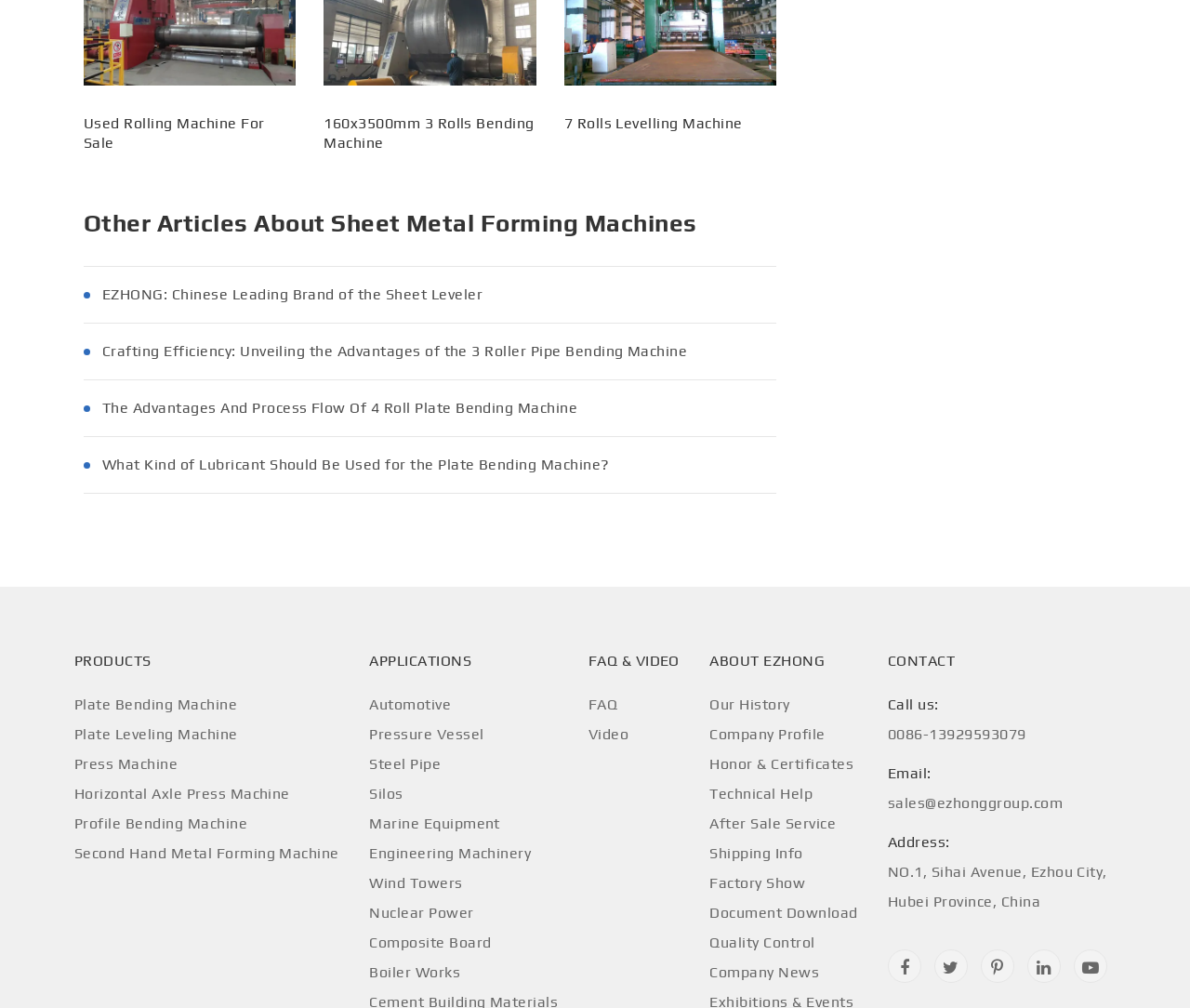What kind of applications do EZHONG's machines cater to?
Offer a detailed and full explanation in response to the question.

The webpage provides links to various applications, including 'Automotive', 'Pressure Vessel', 'Steel Pipe', and others, indicating that EZHONG's machines cater to a range of industries.